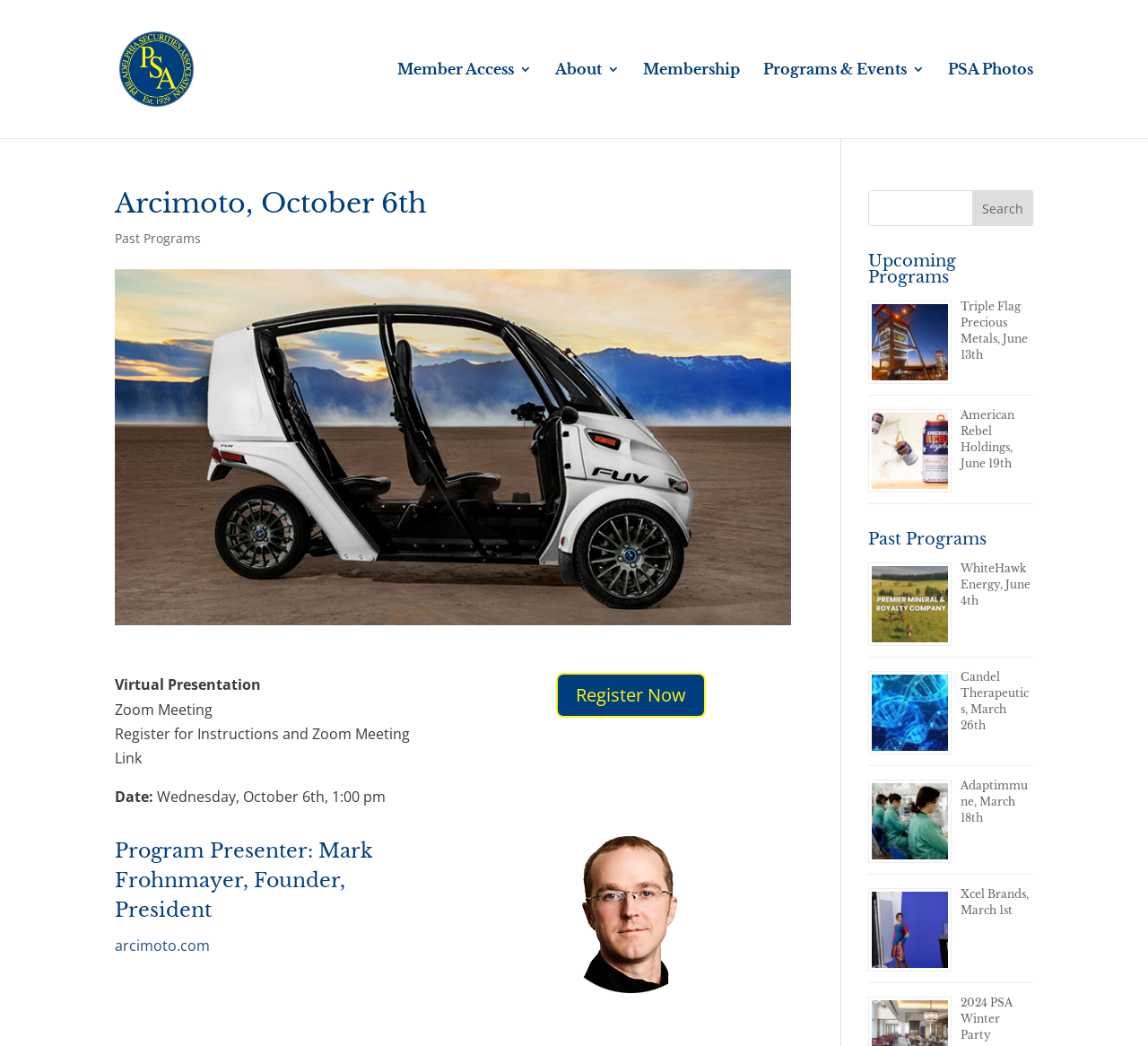Please locate the bounding box coordinates for the element that should be clicked to achieve the following instruction: "Click the 'Register Now' button". Ensure the coordinates are given as four float numbers between 0 and 1, i.e., [left, top, right, bottom].

[0.485, 0.644, 0.615, 0.686]